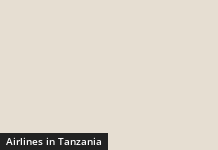Can you give a comprehensive explanation to the question given the content of the image?
What is the color of the font used for the text?

According to the caption, the text 'Airlines in Tanzania' is displayed in a 'clear, white font', indicating that the color of the font used for the text is white.